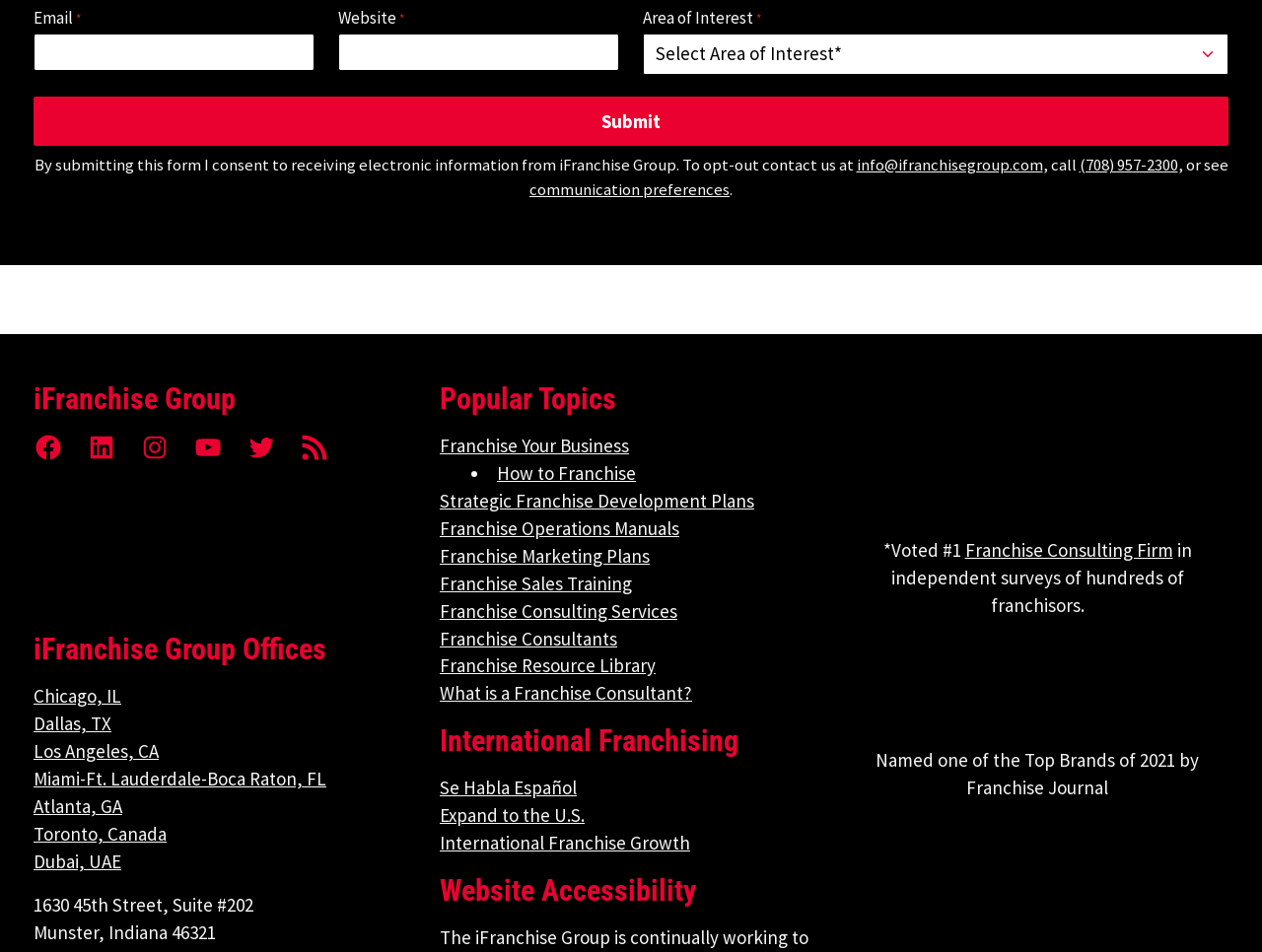Given the element description: "Expand to the U.S.", predict the bounding box coordinates of the UI element it refers to, using four float numbers between 0 and 1, i.e., [left, top, right, bottom].

[0.348, 0.844, 0.463, 0.869]